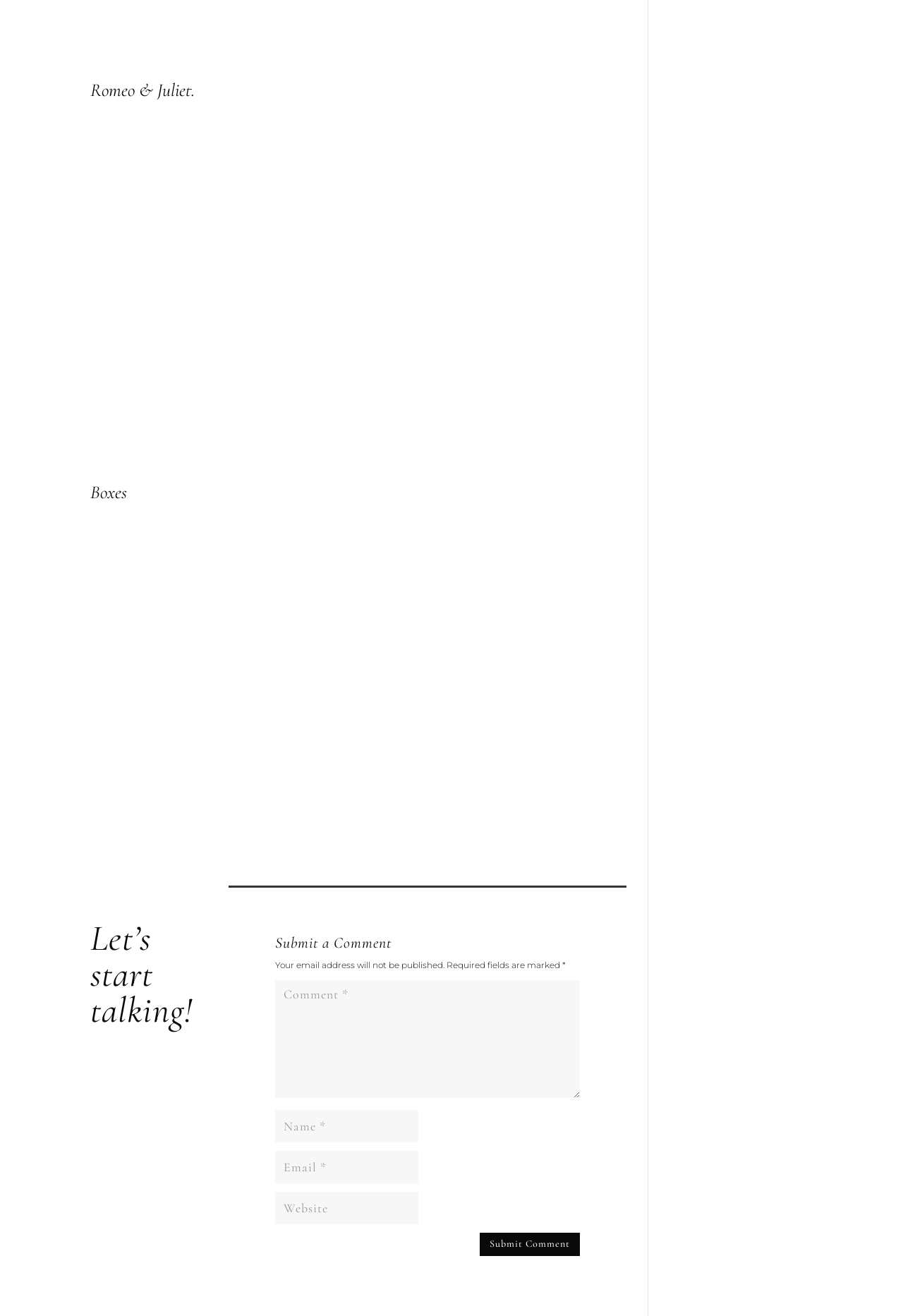Extract the bounding box for the UI element that matches this description: "Next".

[0.674, 0.508, 0.711, 0.533]